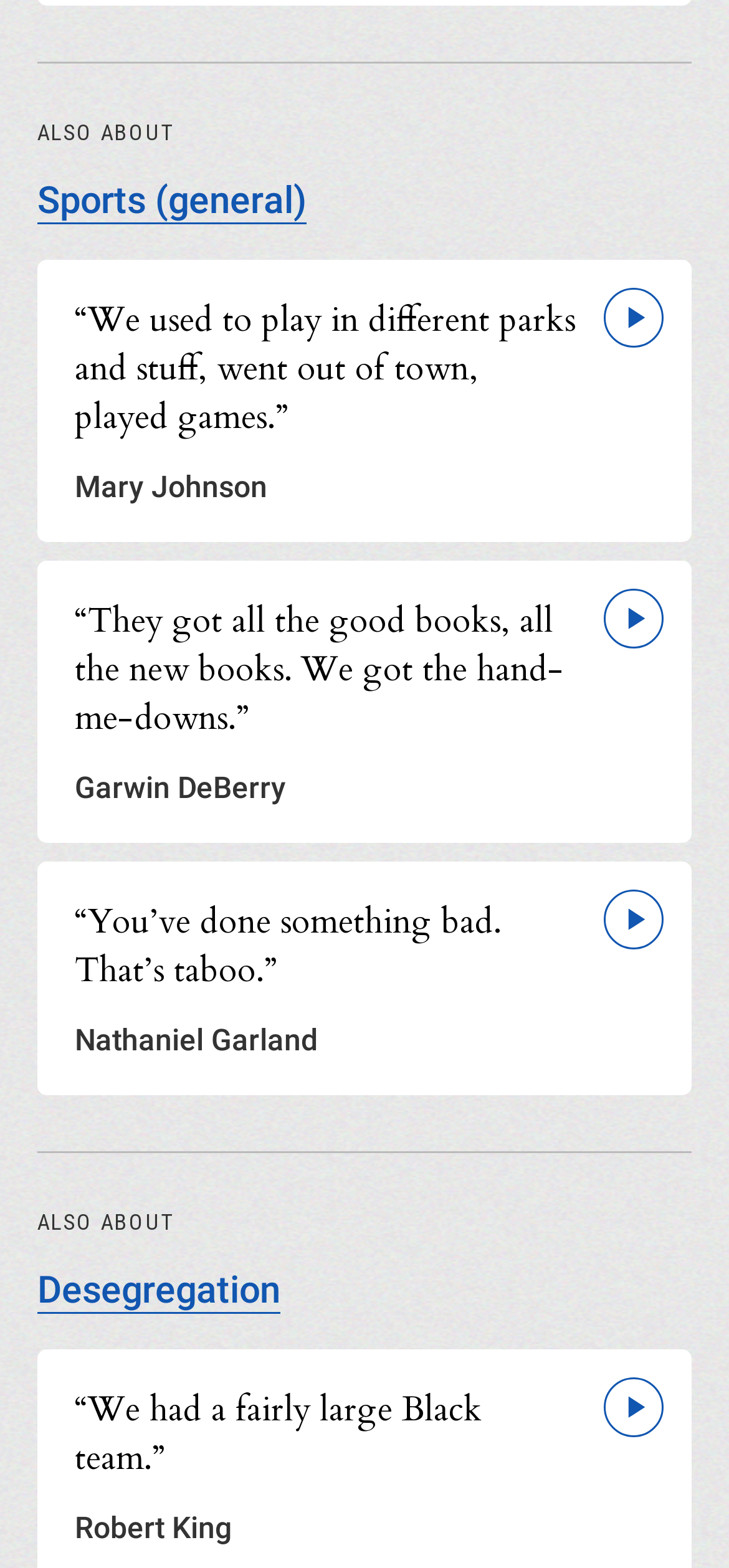Respond to the following query with just one word or a short phrase: 
Who is mentioned in the third article?

Nathaniel Garland